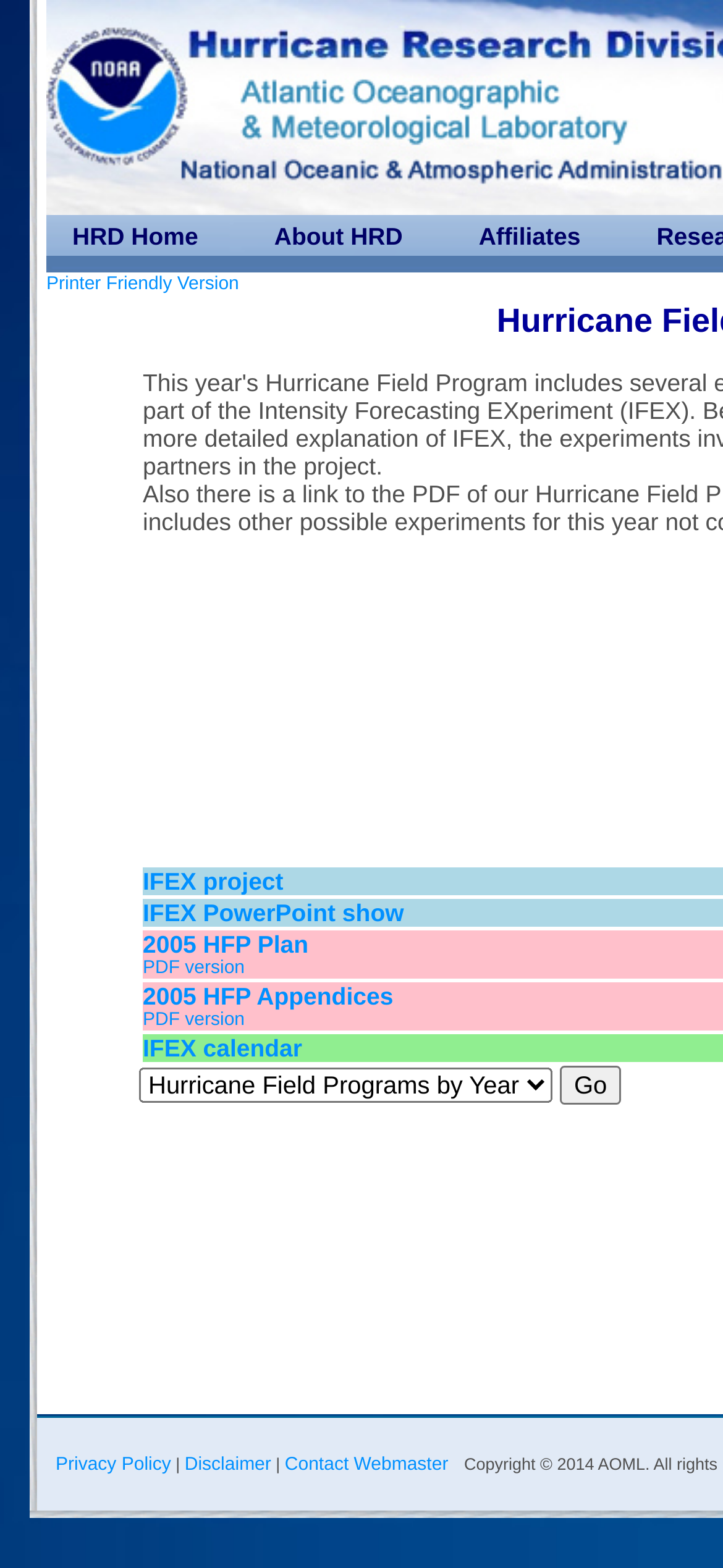Please identify the bounding box coordinates of the element's region that should be clicked to execute the following instruction: "Check the Disclaimer". The bounding box coordinates must be four float numbers between 0 and 1, i.e., [left, top, right, bottom].

[0.255, 0.928, 0.375, 0.941]